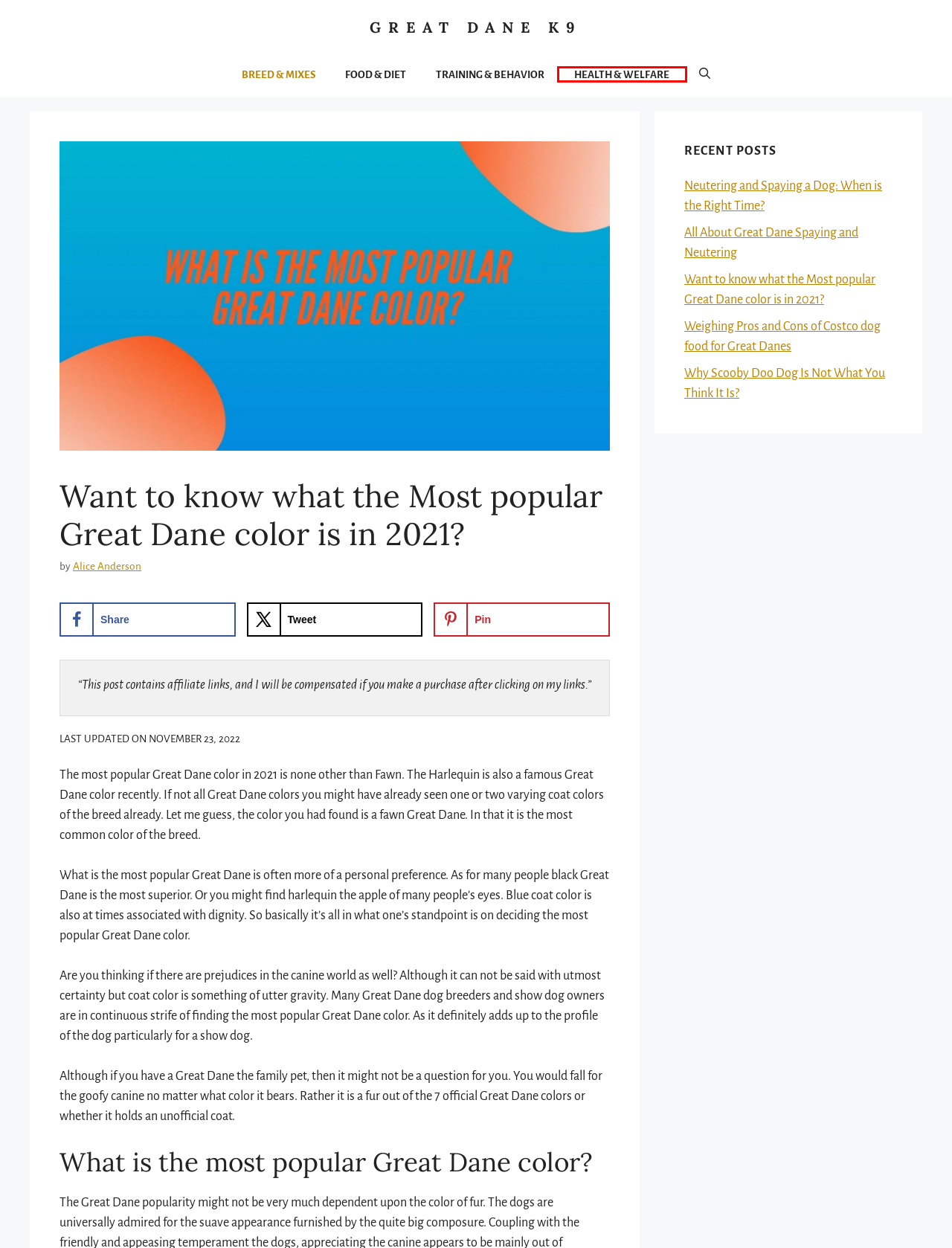You are provided with a screenshot of a webpage that includes a red rectangle bounding box. Please choose the most appropriate webpage description that matches the new webpage after clicking the element within the red bounding box. Here are the candidates:
A. Food & Diet Archives - Great Dane K9
B. Alice Anderson, Author at Great Dane K9
C. Health & Welfare Archives - Great Dane K9
D. All About Great Dane Spaying and Neutering - Great Dane K9
E. Breed & Mixes Archives - Great Dane K9
F. Training & Behavior Archives - Great Dane K9
G. Why Scooby Doo Dog Is Not What You Think It Is? - Great Dane K9
H. Great Dane K9 - Guide for Great Dane Parents

C